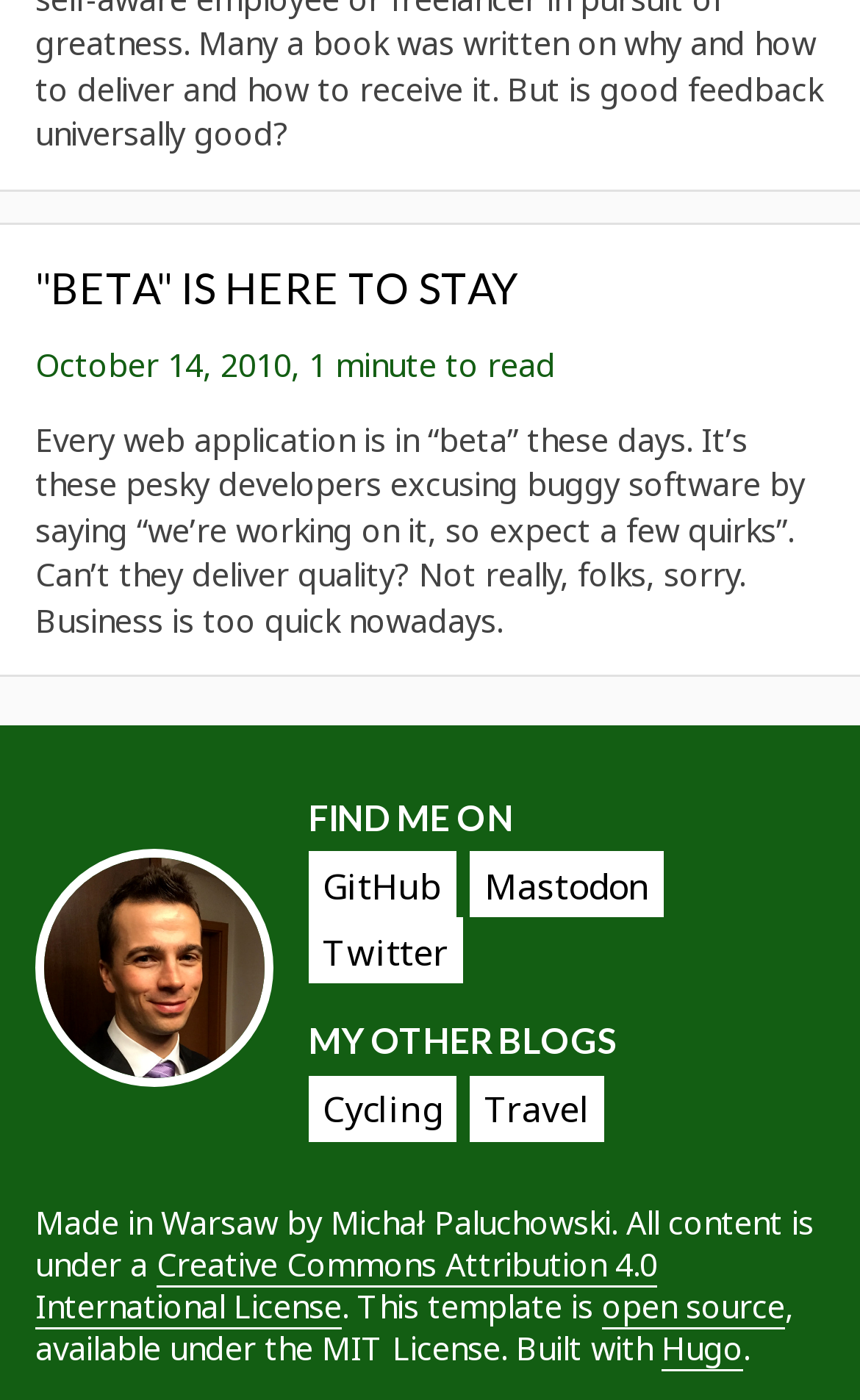What is the estimated reading time of the article?
Based on the image, respond with a single word or phrase.

1 minute